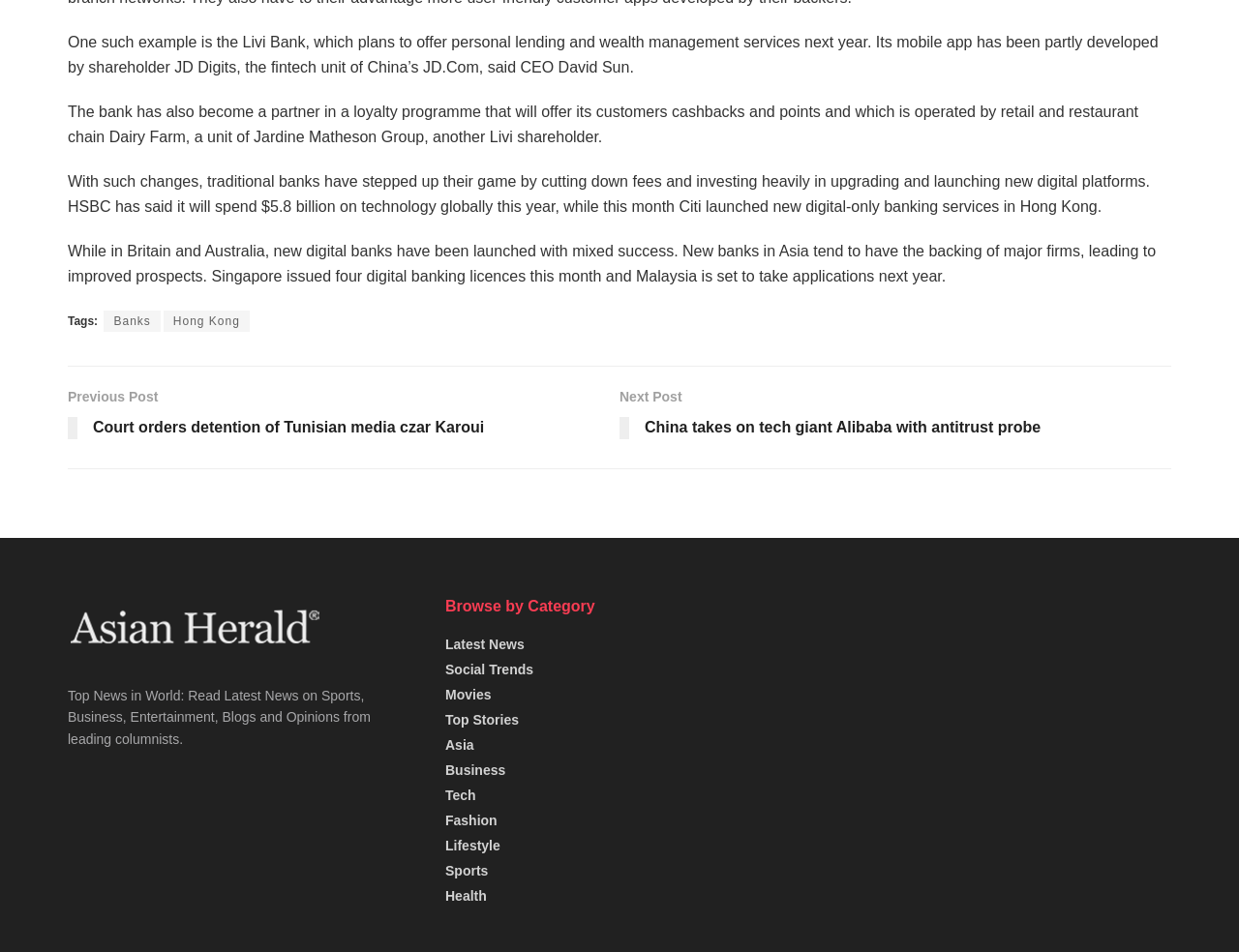Using the information in the image, could you please answer the following question in detail:
What is the topic of the article?

The article discusses the rise of digital banking in Asia, with examples of new digital banks being launched and traditional banks investing in digital platforms.